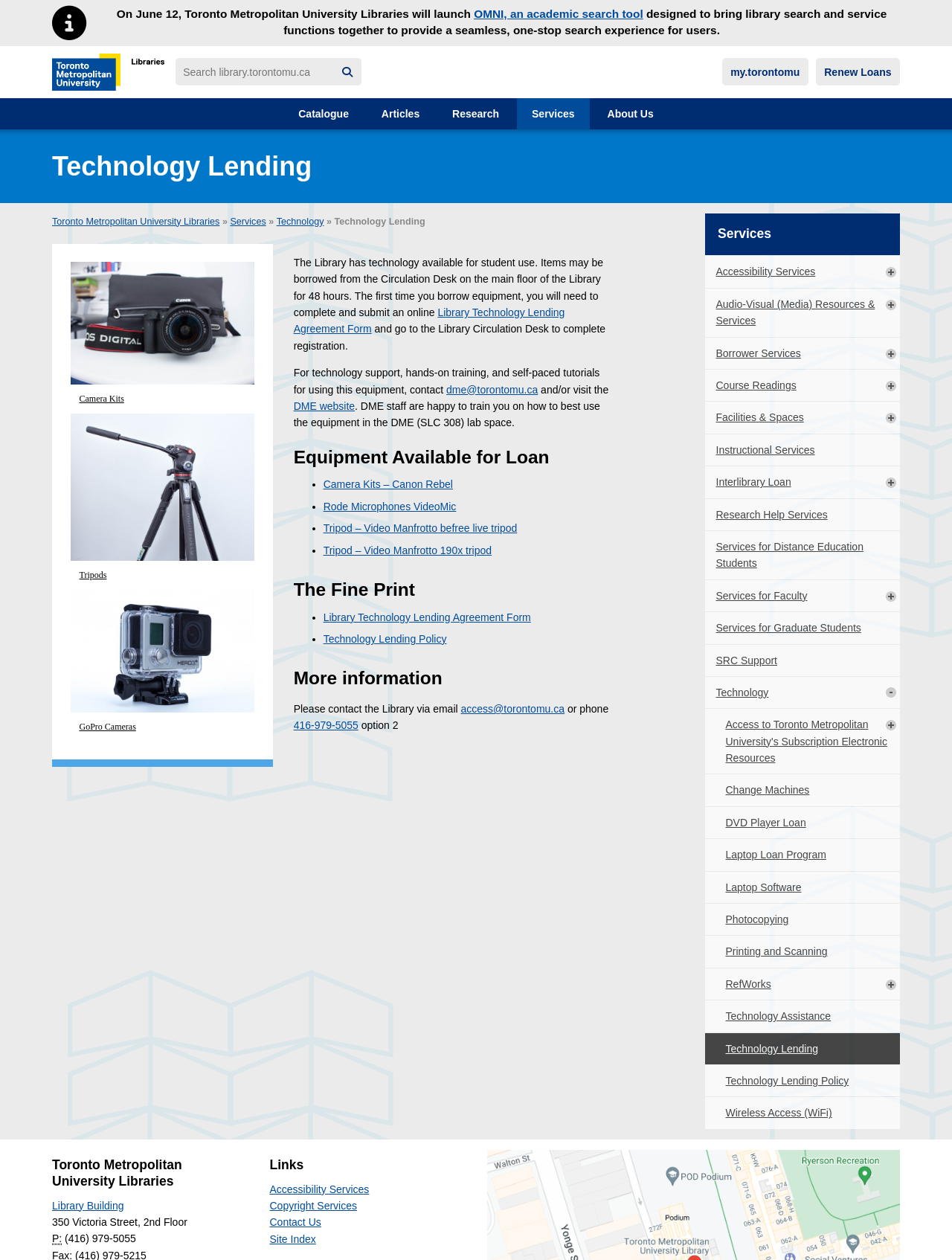Bounding box coordinates are given in the format (top-left x, top-left y, bottom-right x, bottom-right y). All values should be floating point numbers between 0 and 1. Provide the bounding box coordinate for the UI element described as: OMNI, an academic search tool

[0.498, 0.006, 0.676, 0.016]